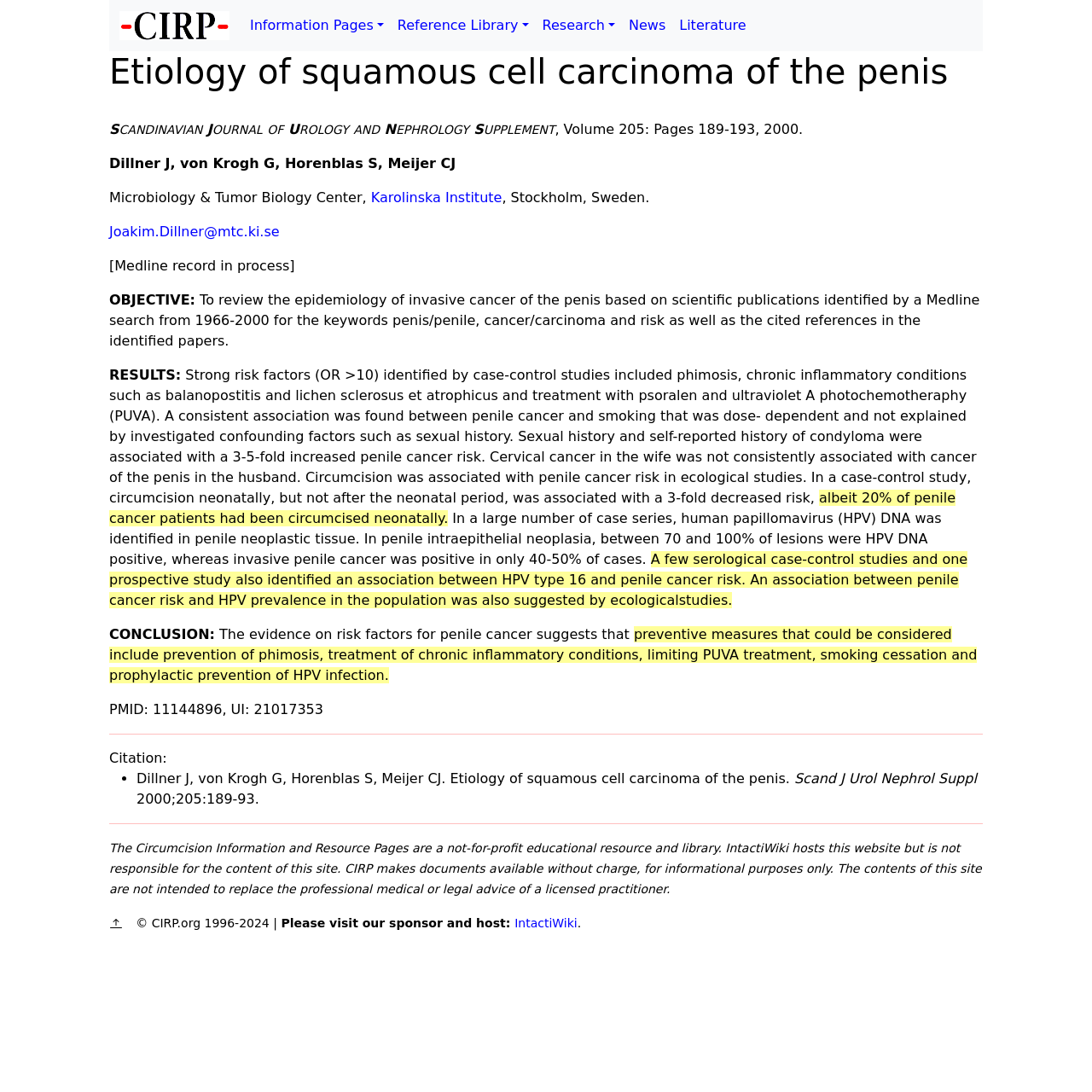Detail the various sections and features of the webpage.

The webpage is about the etiology of squamous cell carcinoma of the penis. At the top, there is a logo and a link to "CIRP.org" on the left, followed by a row of buttons for navigation, including "Information Pages", "Reference Library", "Research", "News", and "Literature". 

Below the navigation bar, there is a heading that repeats the title of the webpage. The main content of the webpage is divided into sections, including "OBJECTIVE", "RESULTS", and "CONCLUSION". The text in these sections discusses the epidemiology of invasive cancer of the penis, including risk factors such as phimosis, chronic inflammatory conditions, and human papillomavirus (HPV) infection.

The webpage also includes a citation section, which lists the authors and publication details of the research paper. There is a horizontal separator line below the citation section, followed by a disclaimer statement about the Circumcision Information and Resource Pages being a not-for-profit educational resource. At the very bottom of the webpage, there are links to the top of the page and a copyright notice.